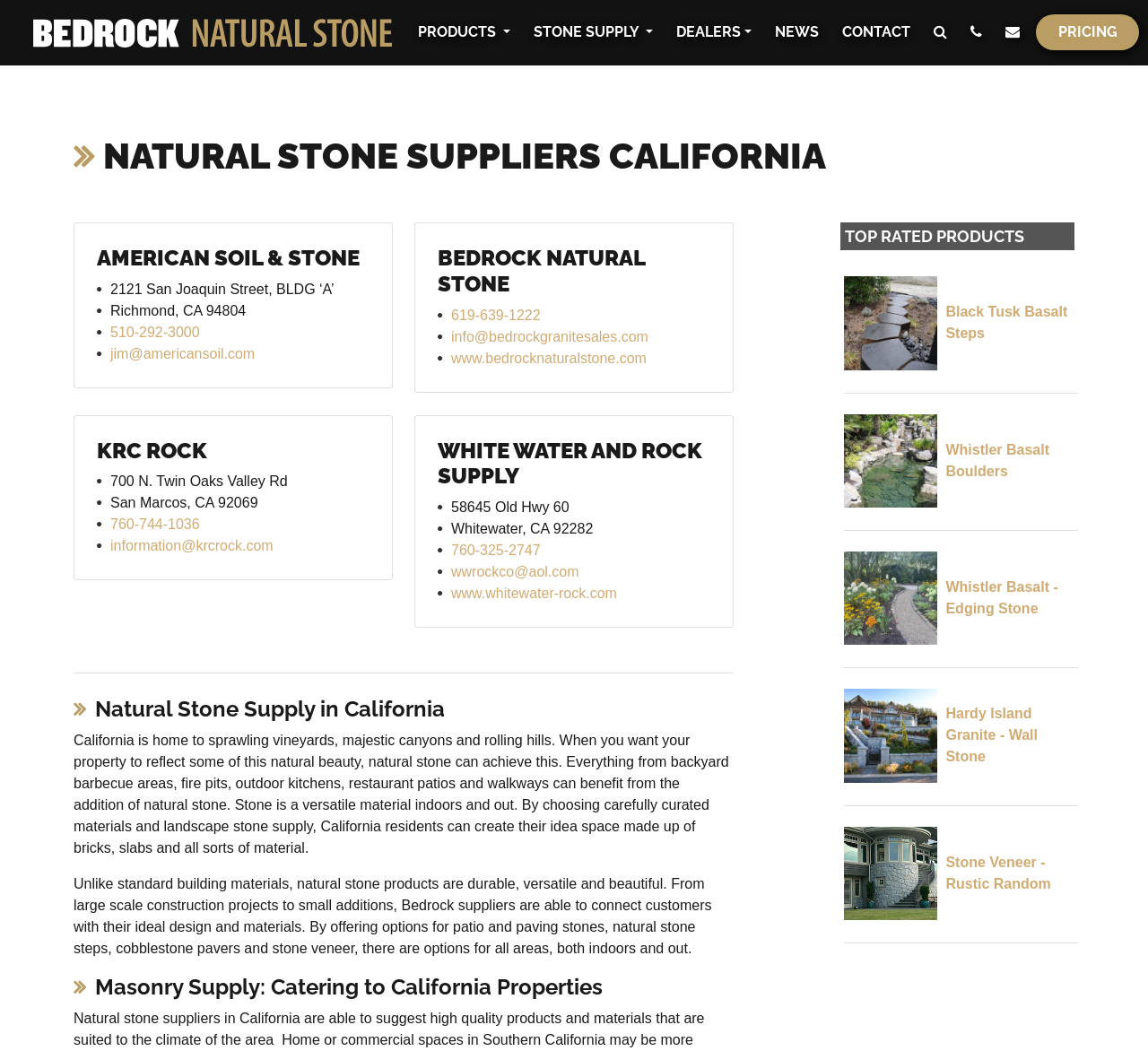What type of suppliers are listed on this webpage?
From the details in the image, answer the question comprehensively.

Based on the webpage content, it appears that the webpage lists natural stone suppliers in California, providing information about their products and services.